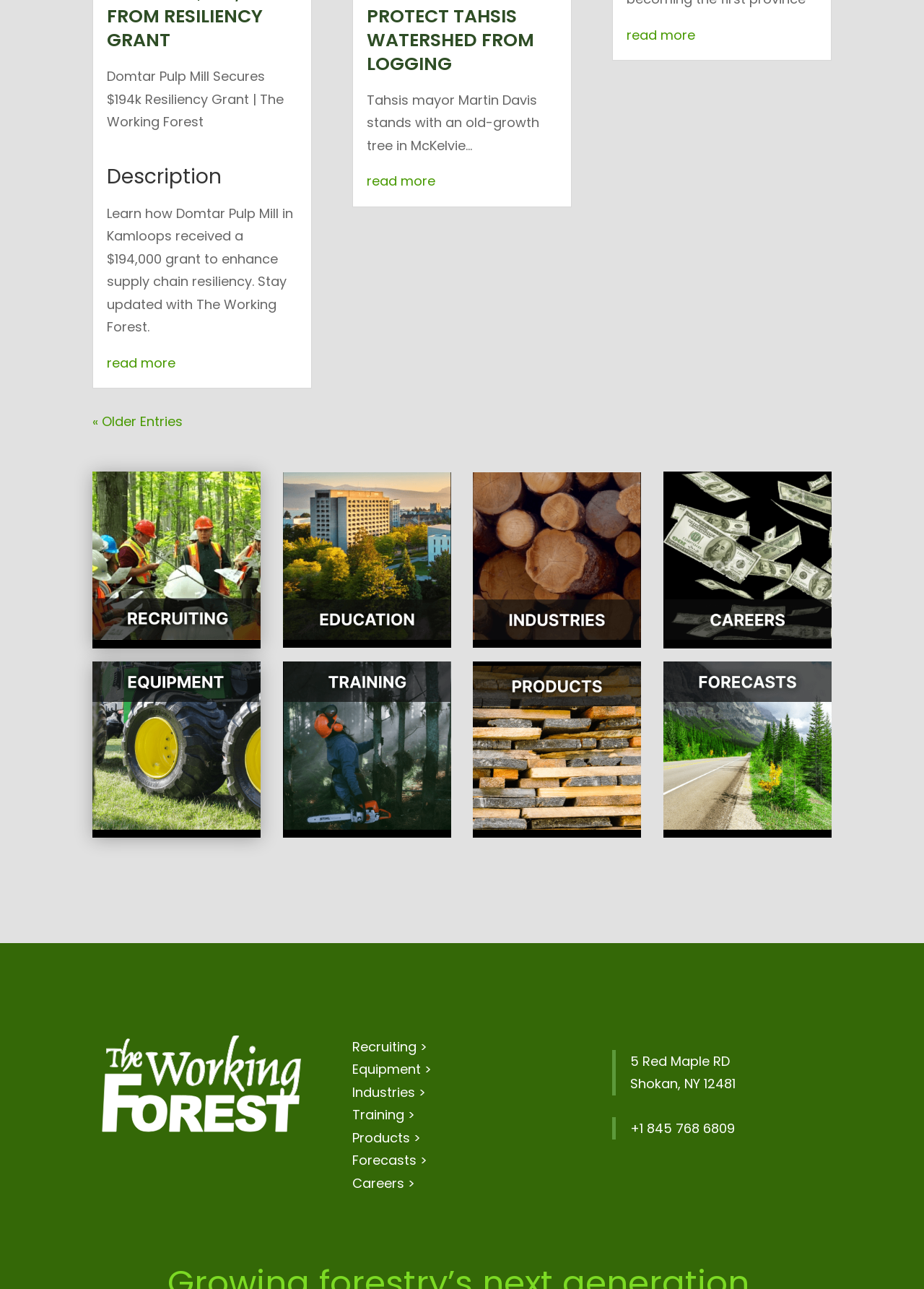What is the phone number mentioned?
Using the image, answer in one word or phrase.

+1 845 768 6809